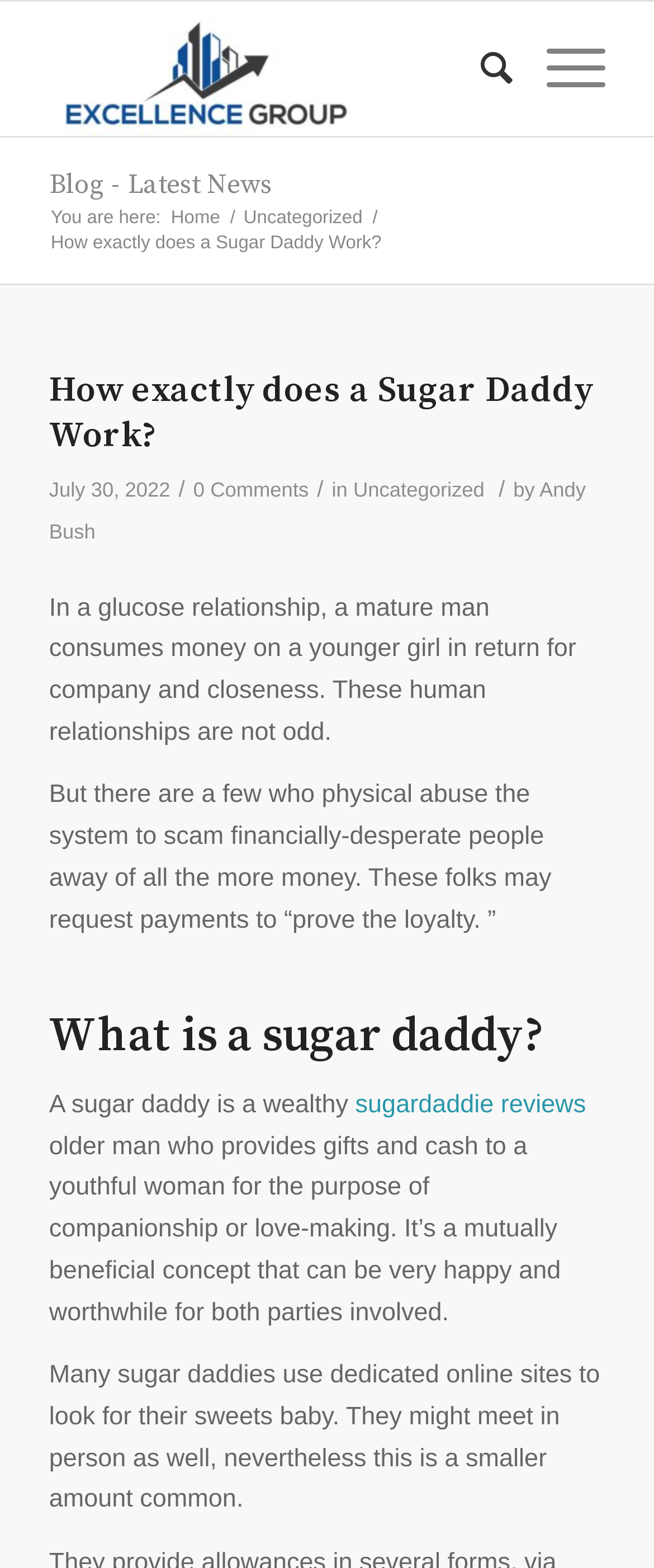Pinpoint the bounding box coordinates of the clickable area necessary to execute the following instruction: "Visit the 'Uncategorized' category". The coordinates should be given as four float numbers between 0 and 1, namely [left, top, right, bottom].

[0.365, 0.131, 0.562, 0.147]